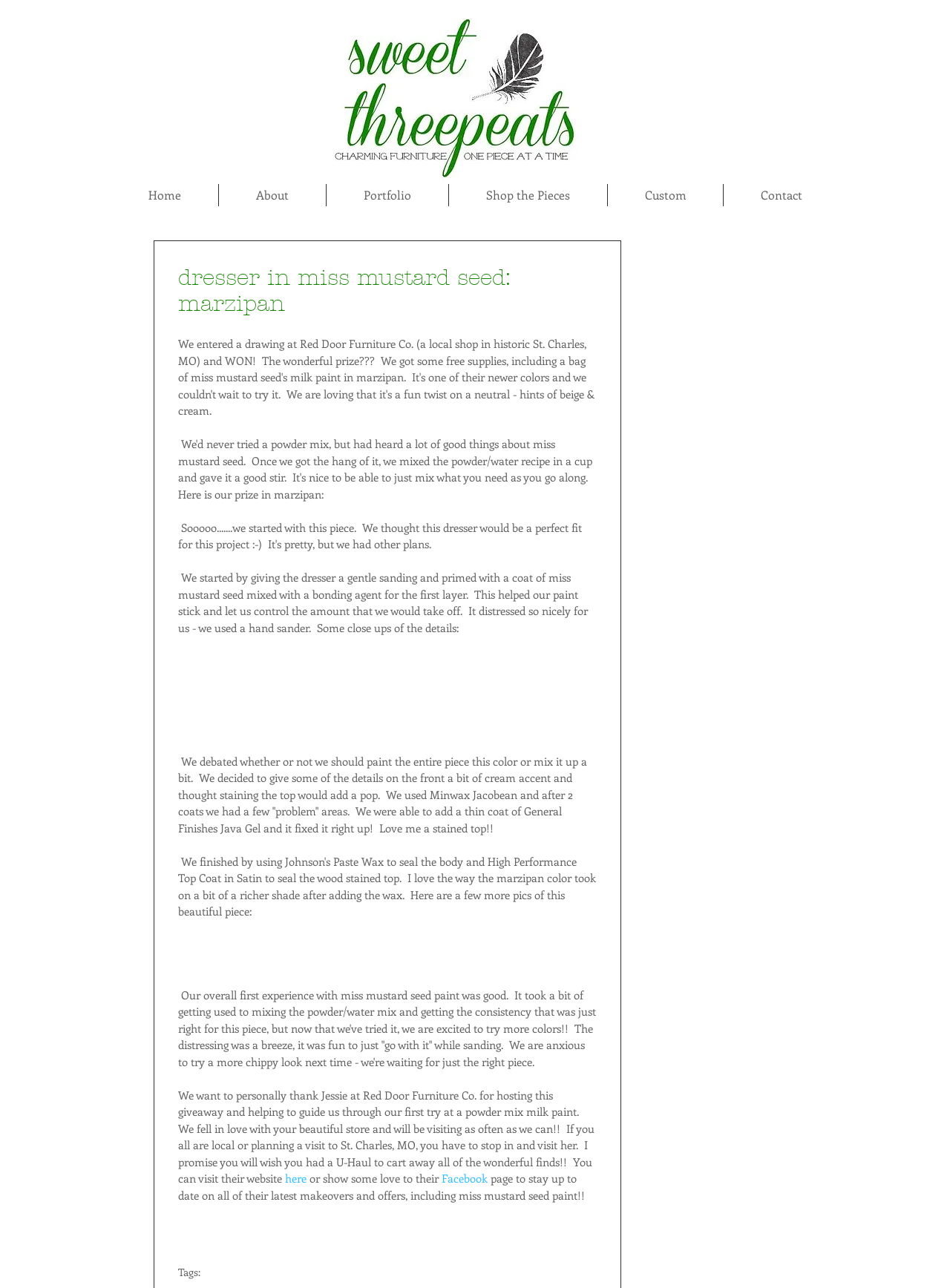Can you look at the image and give a comprehensive answer to the question:
What is the color of the accent used on the front of the dresser?

I found the answer by reading the text in the article section, specifically the sentence 'We debated whether or not we should paint the entire piece this color or mix it up a bit.  We decided to give some of the details on the front a bit of cream accent...' which mentions the color of the accent used on the front of the dresser.